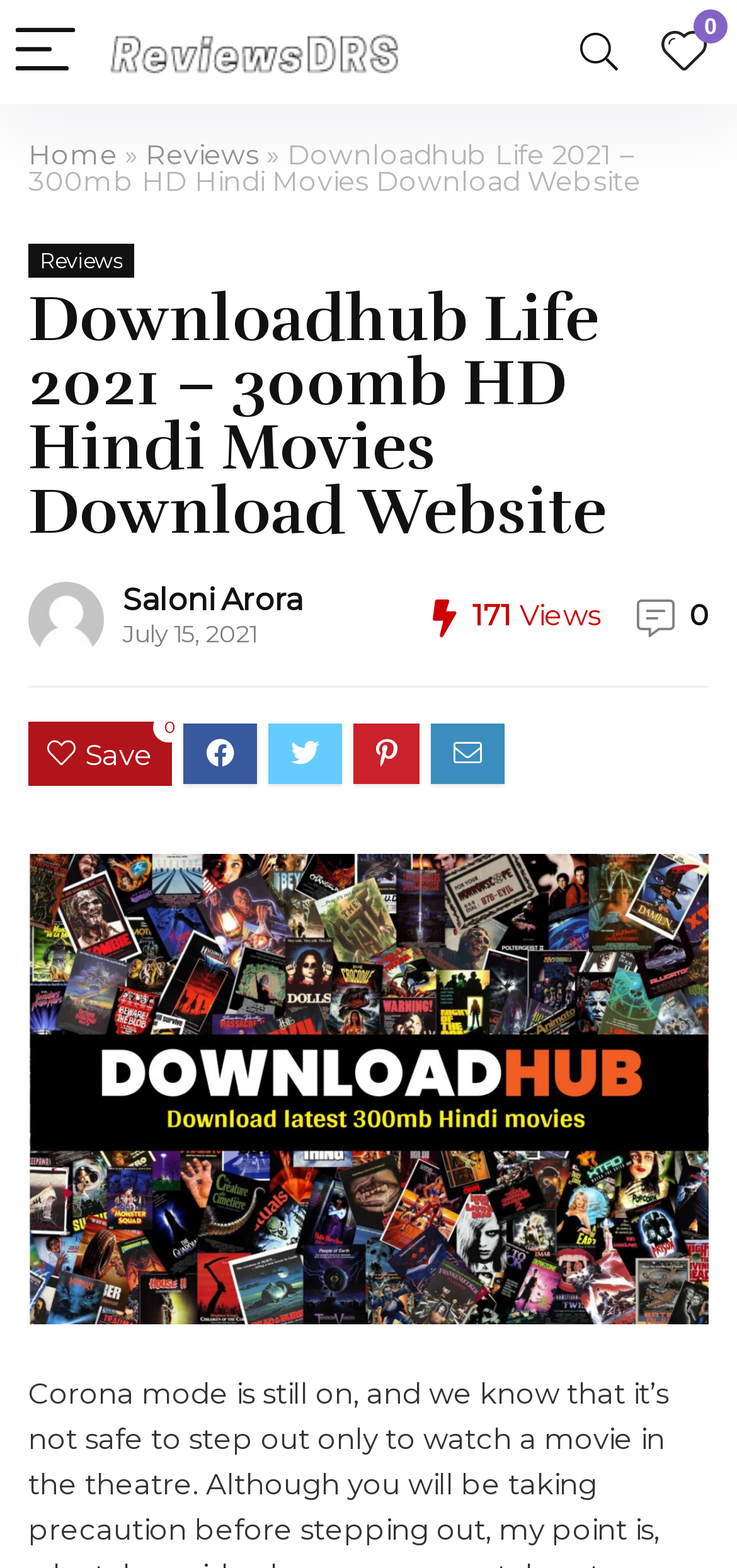From the given element description: "Saloni Arora", find the bounding box for the UI element. Provide the coordinates as four float numbers between 0 and 1, in the order [left, top, right, bottom].

[0.167, 0.371, 0.41, 0.394]